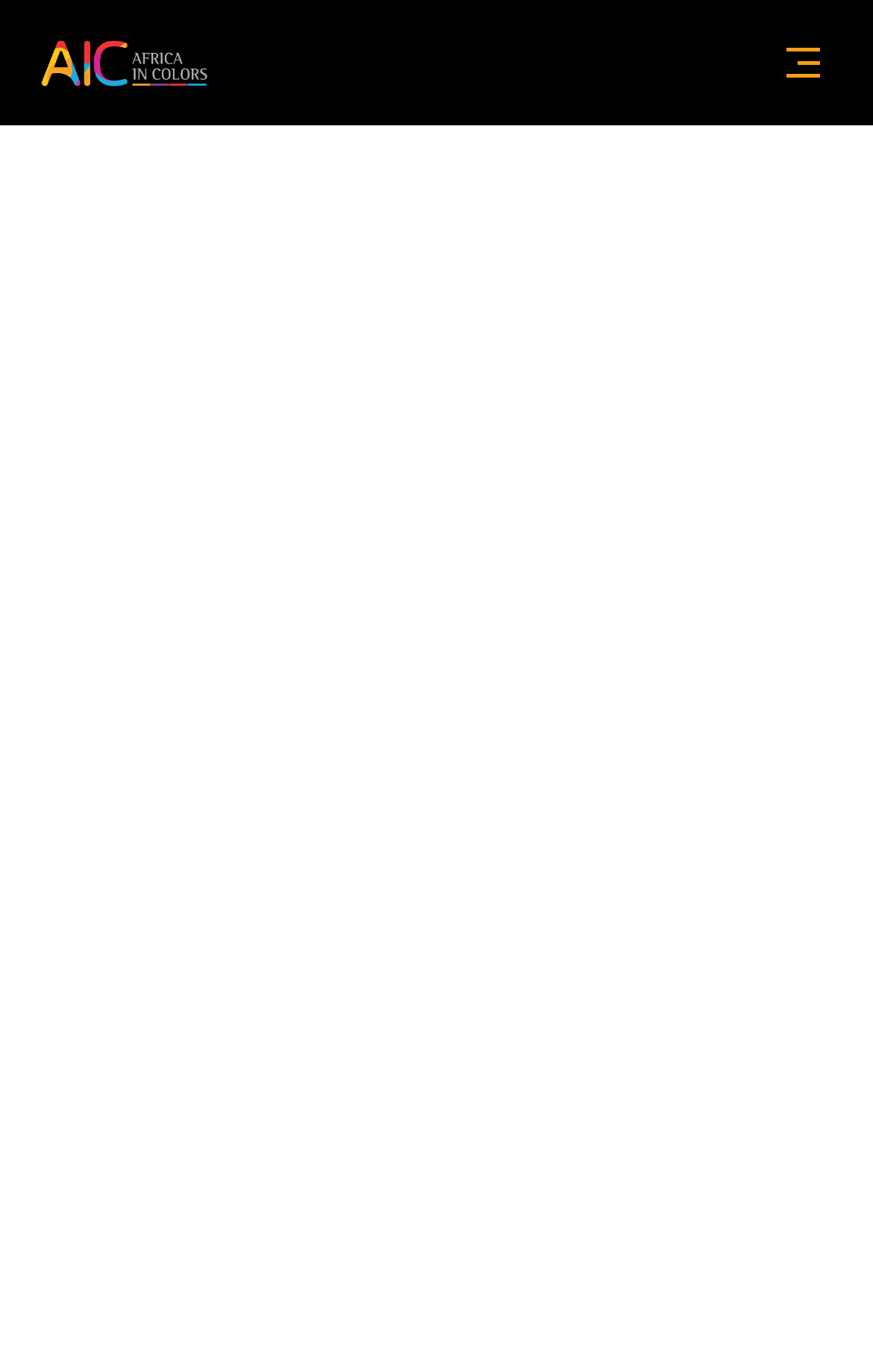What is the second menu item?
Please provide a single word or phrase answer based on the image.

HOME